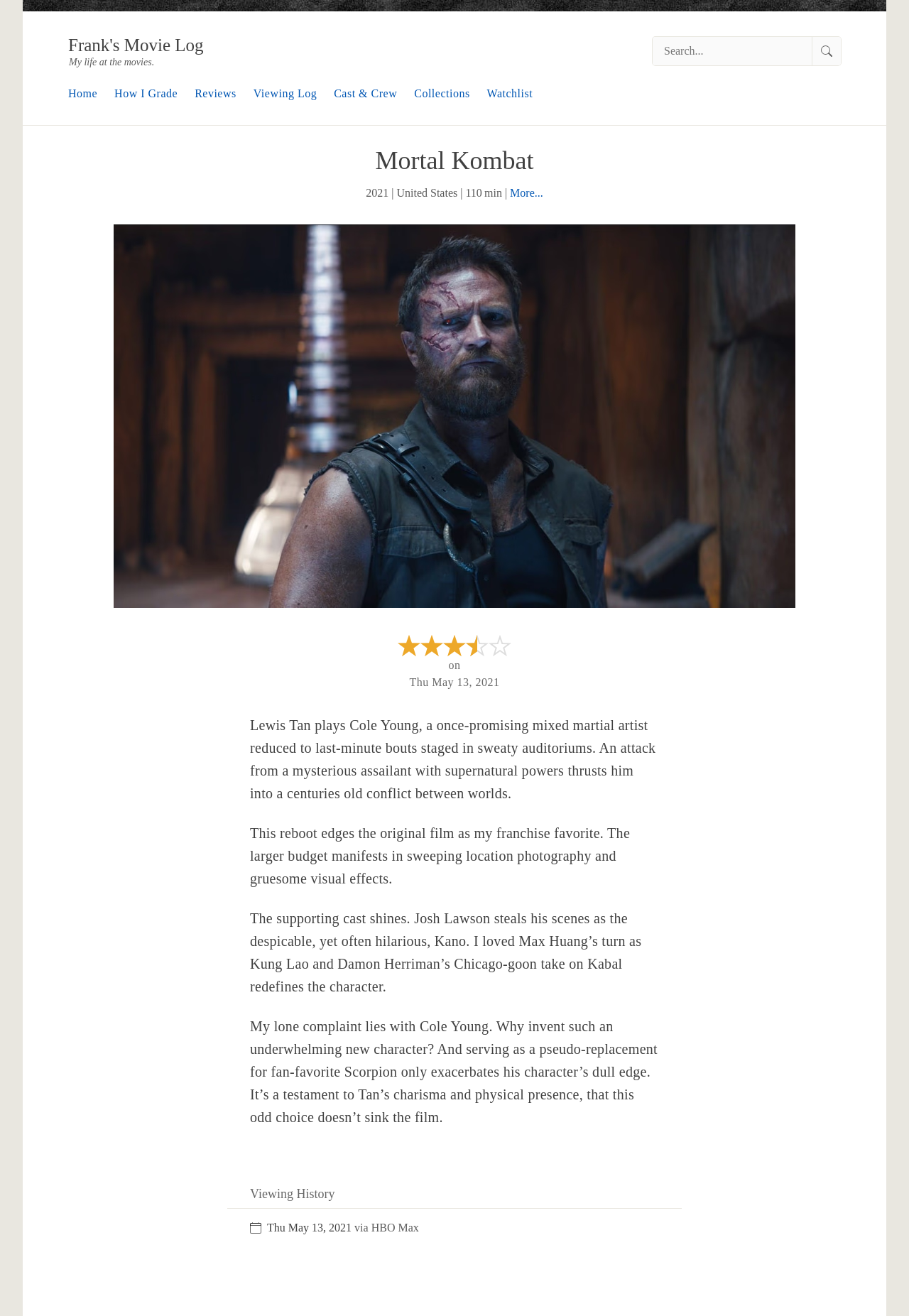Could you determine the bounding box coordinates of the clickable element to complete the instruction: "View Reviews"? Provide the coordinates as four float numbers between 0 and 1, i.e., [left, top, right, bottom].

[0.214, 0.066, 0.26, 0.076]